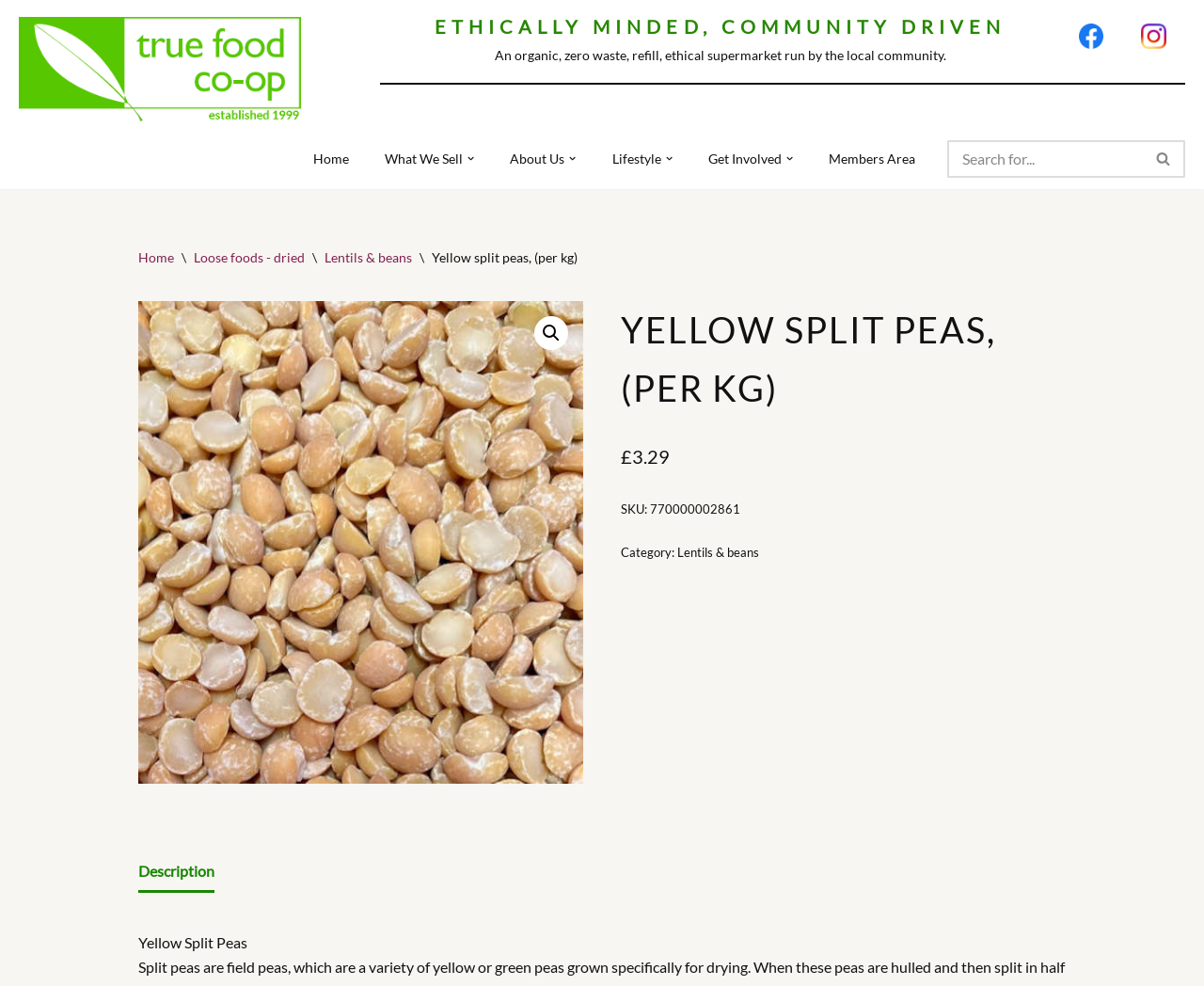Please provide a brief answer to the following inquiry using a single word or phrase:
What is the price of the product?

£3.29